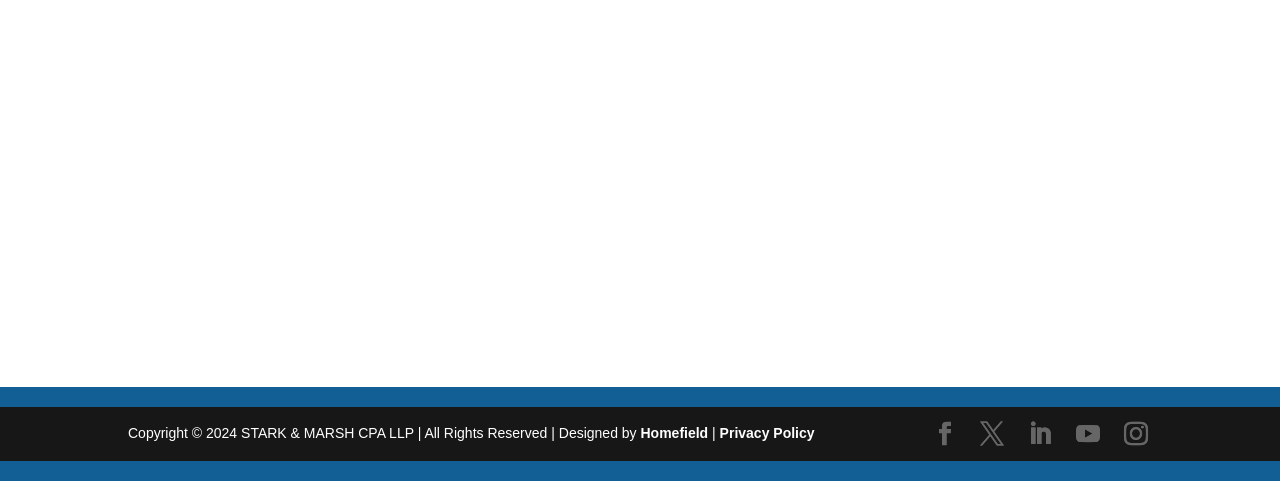Determine the coordinates of the bounding box that should be clicked to complete the instruction: "Learn more about wealth services". The coordinates should be represented by four float numbers between 0 and 1: [left, top, right, bottom].

[0.443, 0.33, 0.557, 0.434]